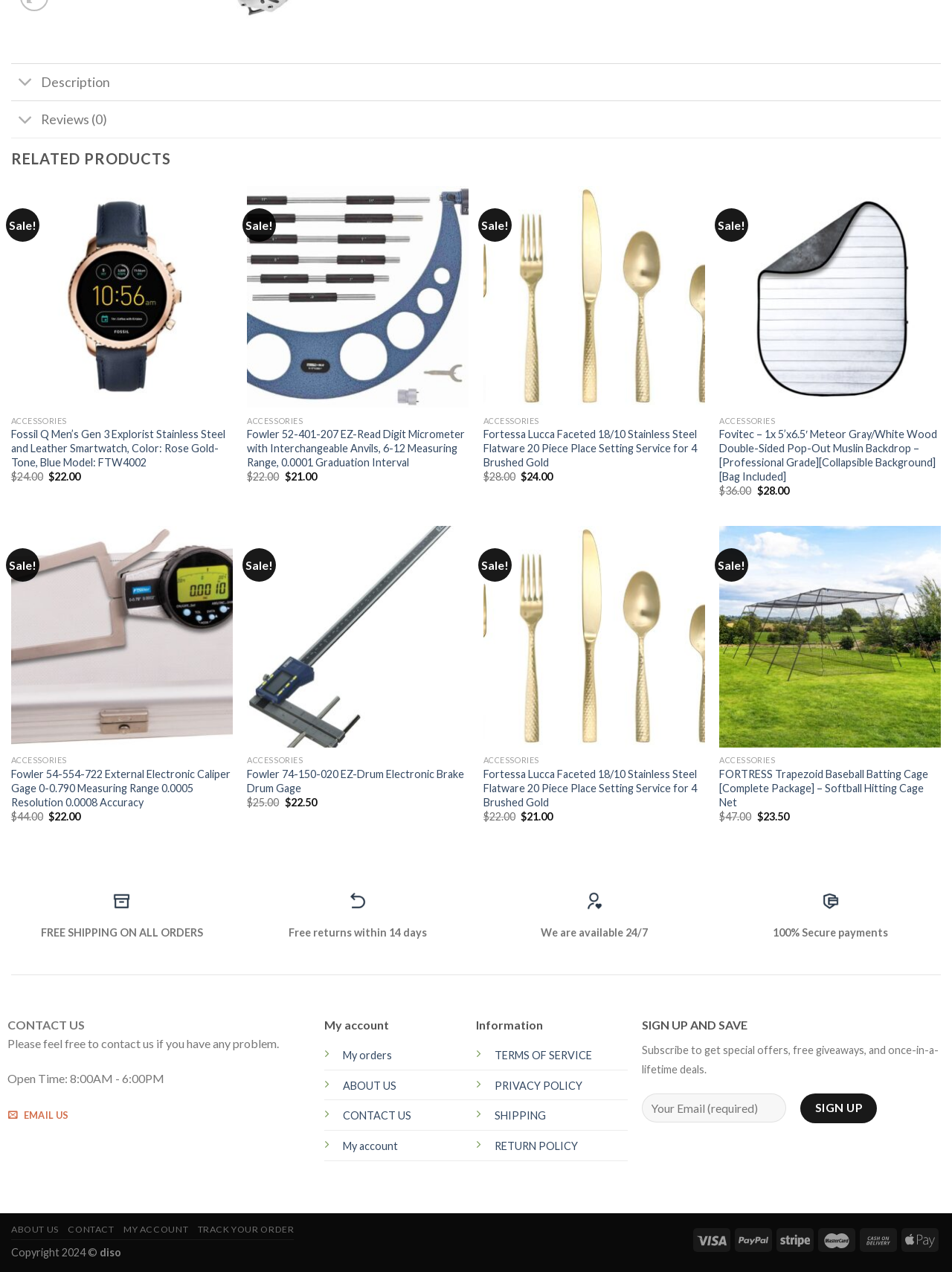Can you find the bounding box coordinates for the UI element given this description: "Description"? Provide the coordinates as four float numbers between 0 and 1: [left, top, right, bottom].

[0.012, 0.05, 0.988, 0.079]